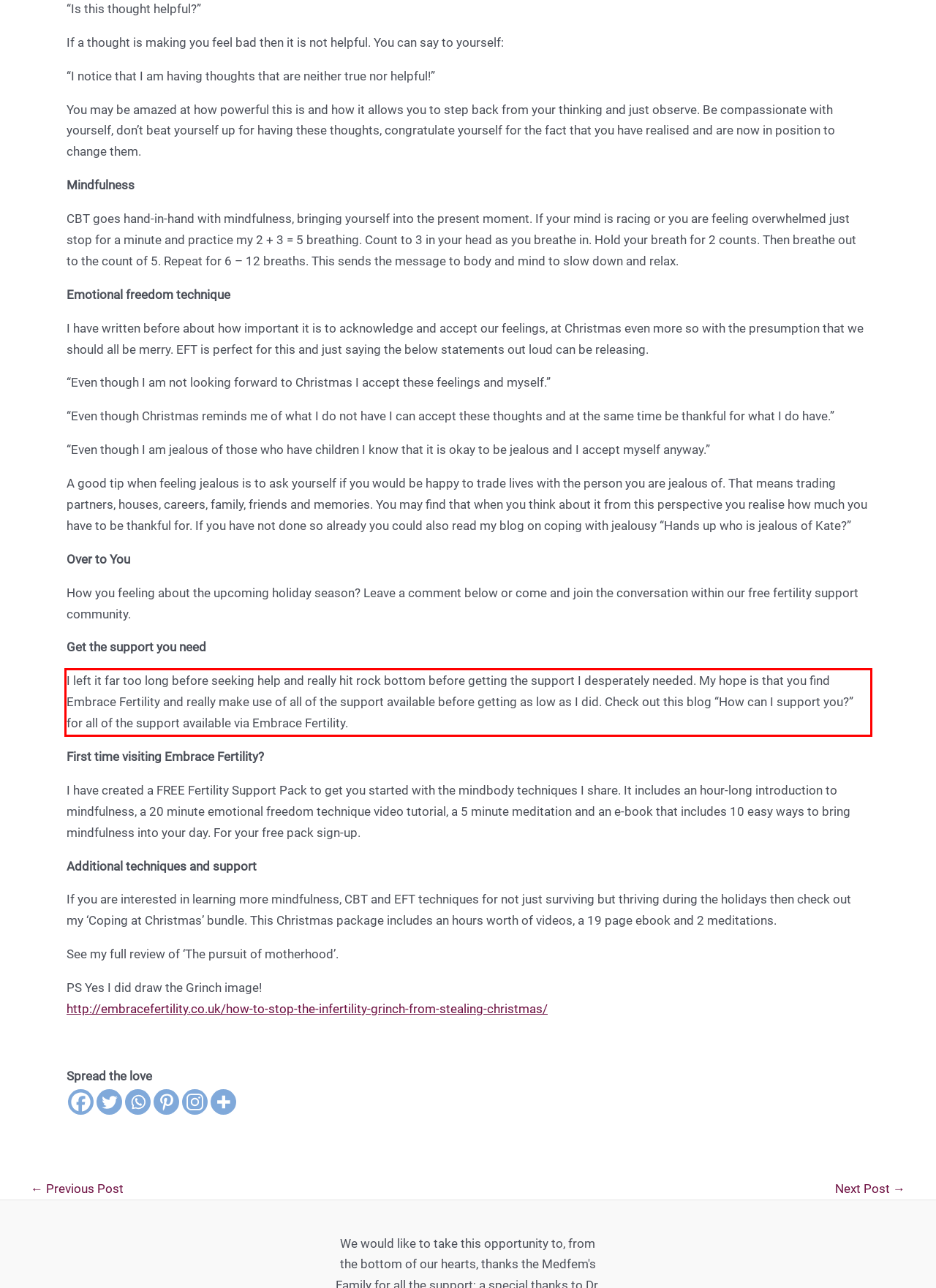Using OCR, extract the text content found within the red bounding box in the given webpage screenshot.

I left it far too long before seeking help and really hit rock bottom before getting the support I desperately needed. My hope is that you find Embrace Fertility and really make use of all of the support available before getting as low as I did. Check out this blog “How can I support you?” for all of the support available via Embrace Fertility.